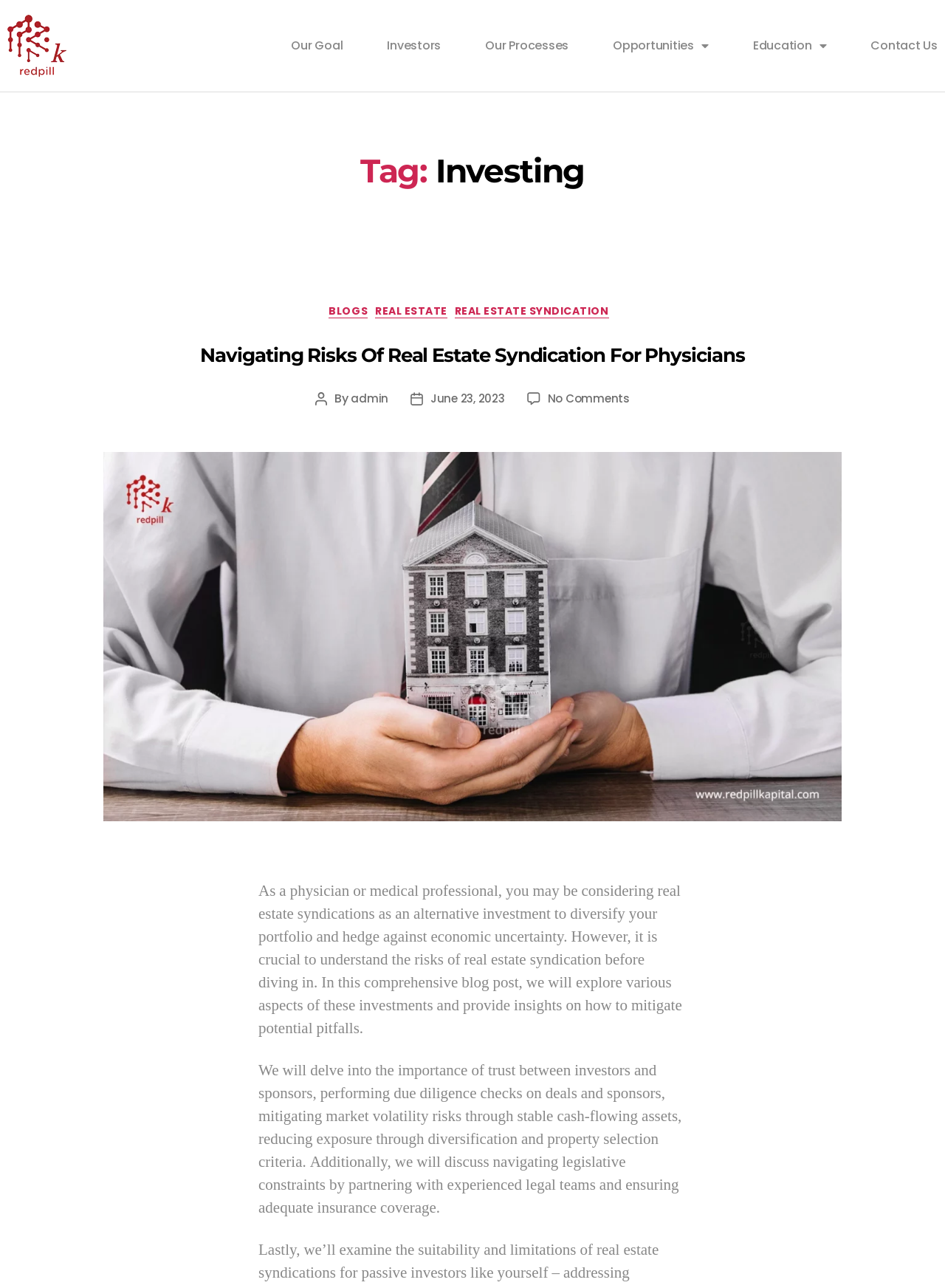Utilize the details in the image to thoroughly answer the following question: What is the purpose of the blog post?

The purpose of the blog post can be inferred by reading the static text that discusses the importance of understanding the risks of real estate syndication as an investment option for physicians, and providing insights on how to mitigate potential pitfalls. The blog post aims to educate physicians on this topic.